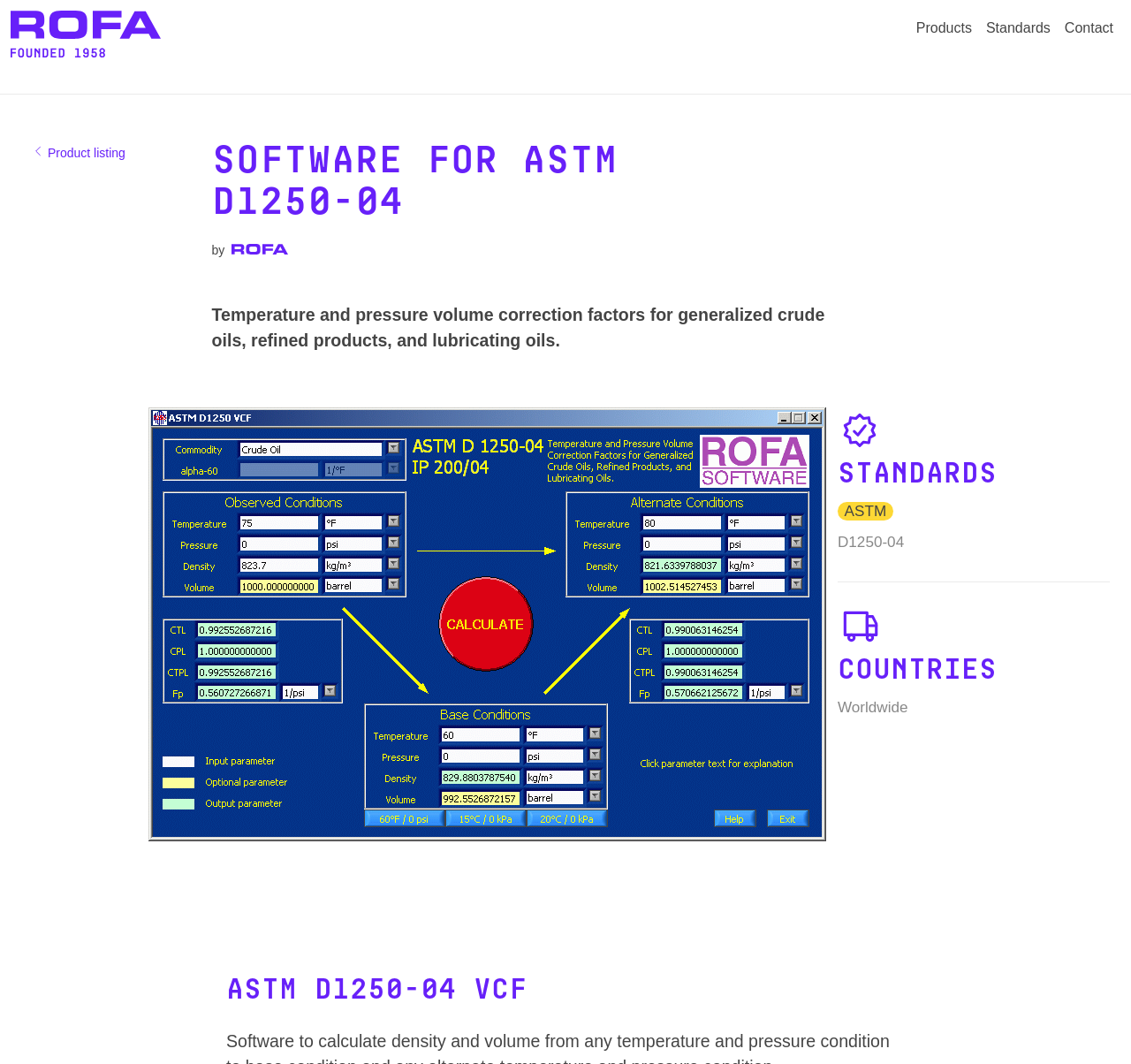Use a single word or phrase to respond to the question:
What is the scope of the software?

Worldwide